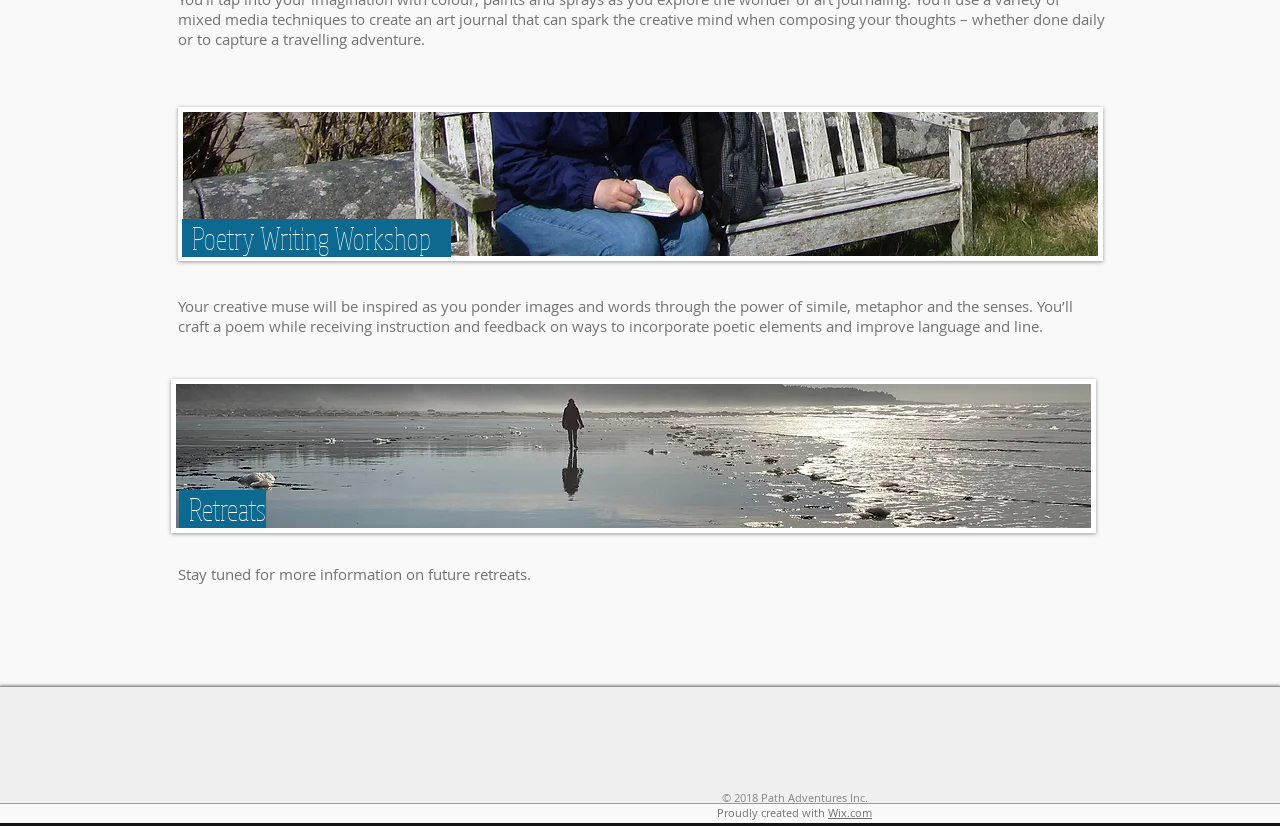What platform was used to create the website?
Please answer the question with as much detail as possible using the screenshot.

The platform used to create the website can be inferred from the text at the bottom of the page, which states 'Proudly created with Wix.com'.